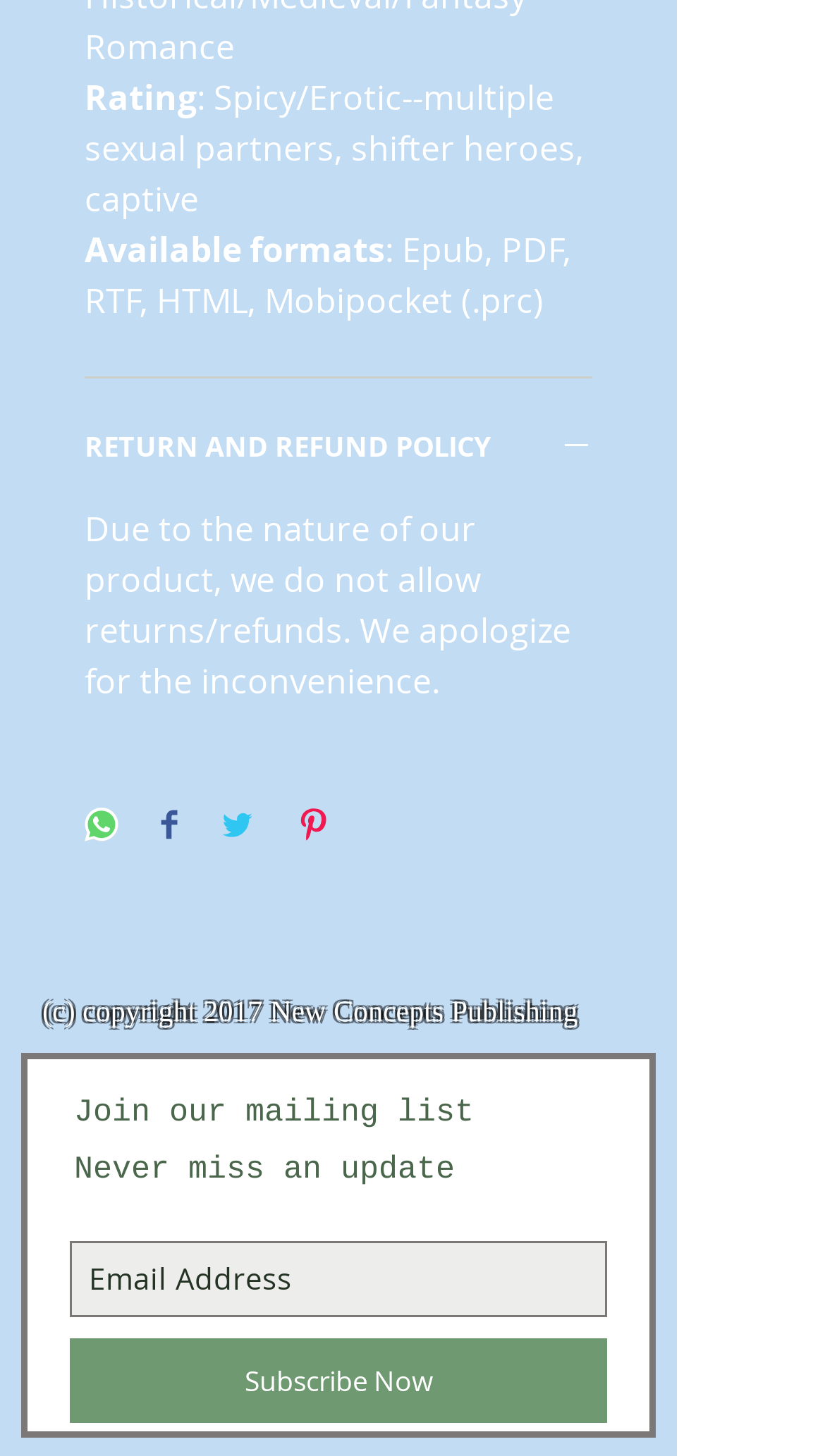Find and indicate the bounding box coordinates of the region you should select to follow the given instruction: "Pin on Pinterest".

[0.359, 0.555, 0.4, 0.582]